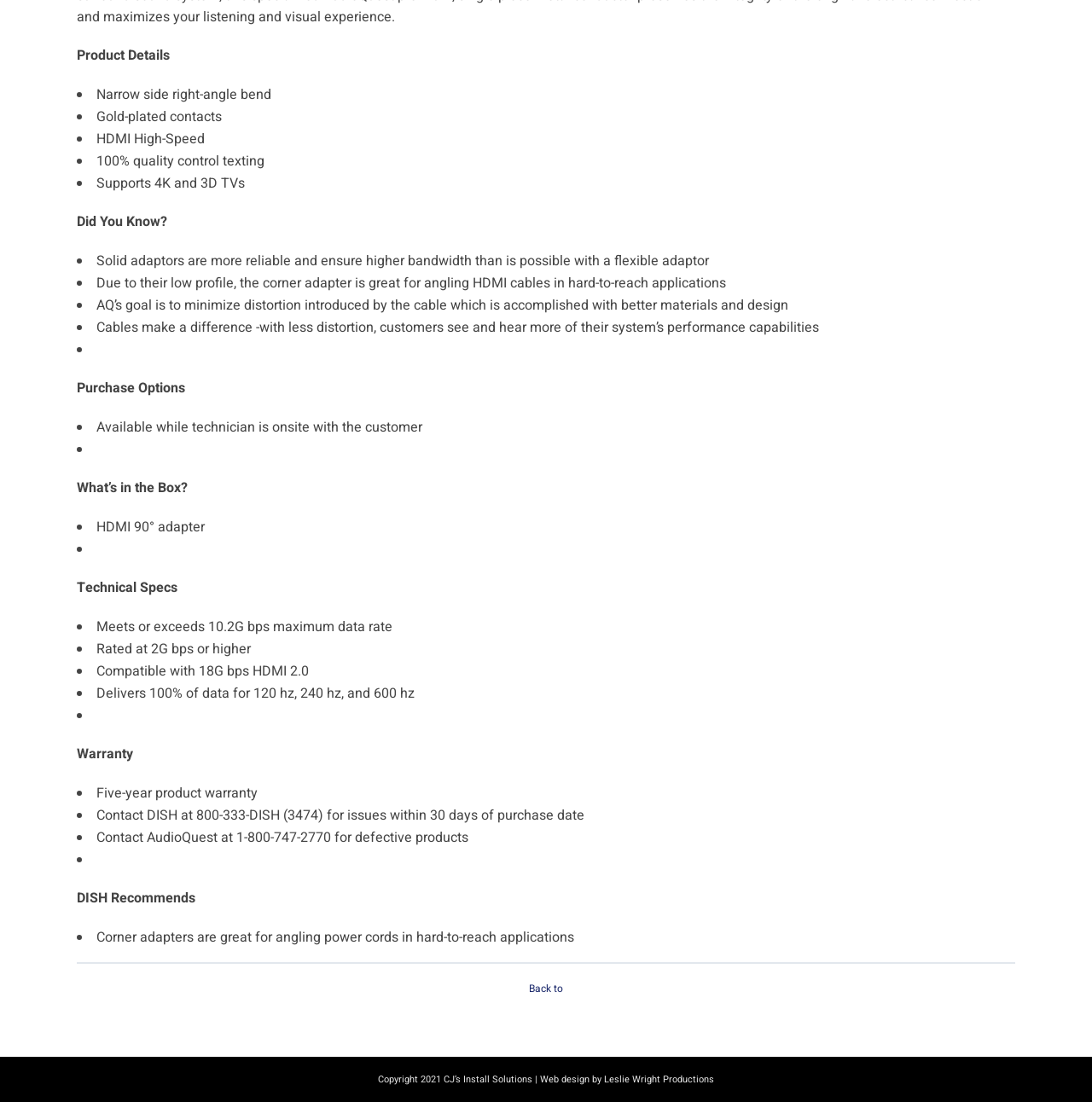Given the element description: "Can I tune my recorder?", predict the bounding box coordinates of the UI element it refers to, using four float numbers between 0 and 1, i.e., [left, top, right, bottom].

None